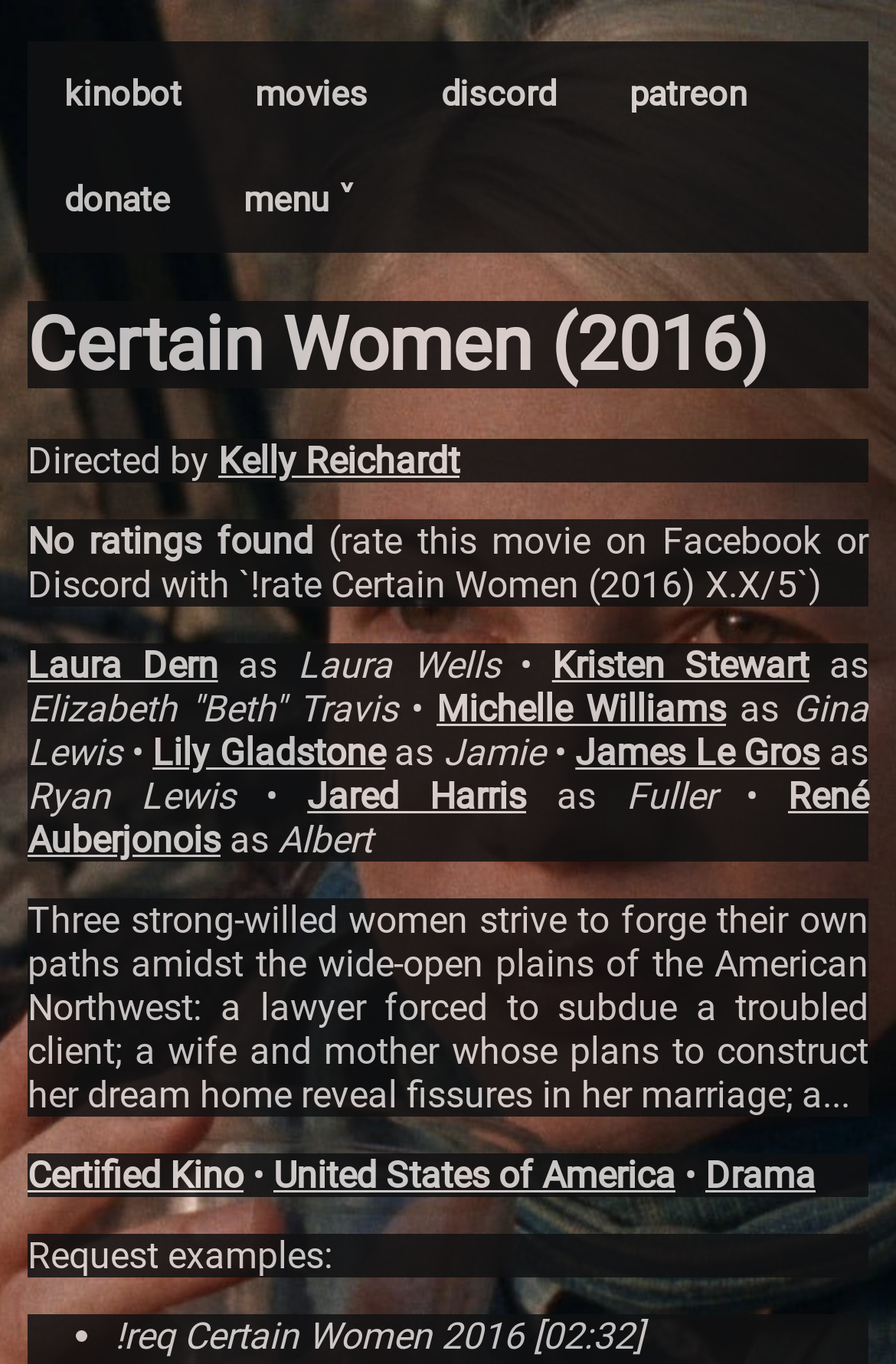Please determine the bounding box coordinates for the UI element described here. Use the format (top-left x, top-left y, bottom-right x, bottom-right y) with values bounded between 0 and 1: ENG

None